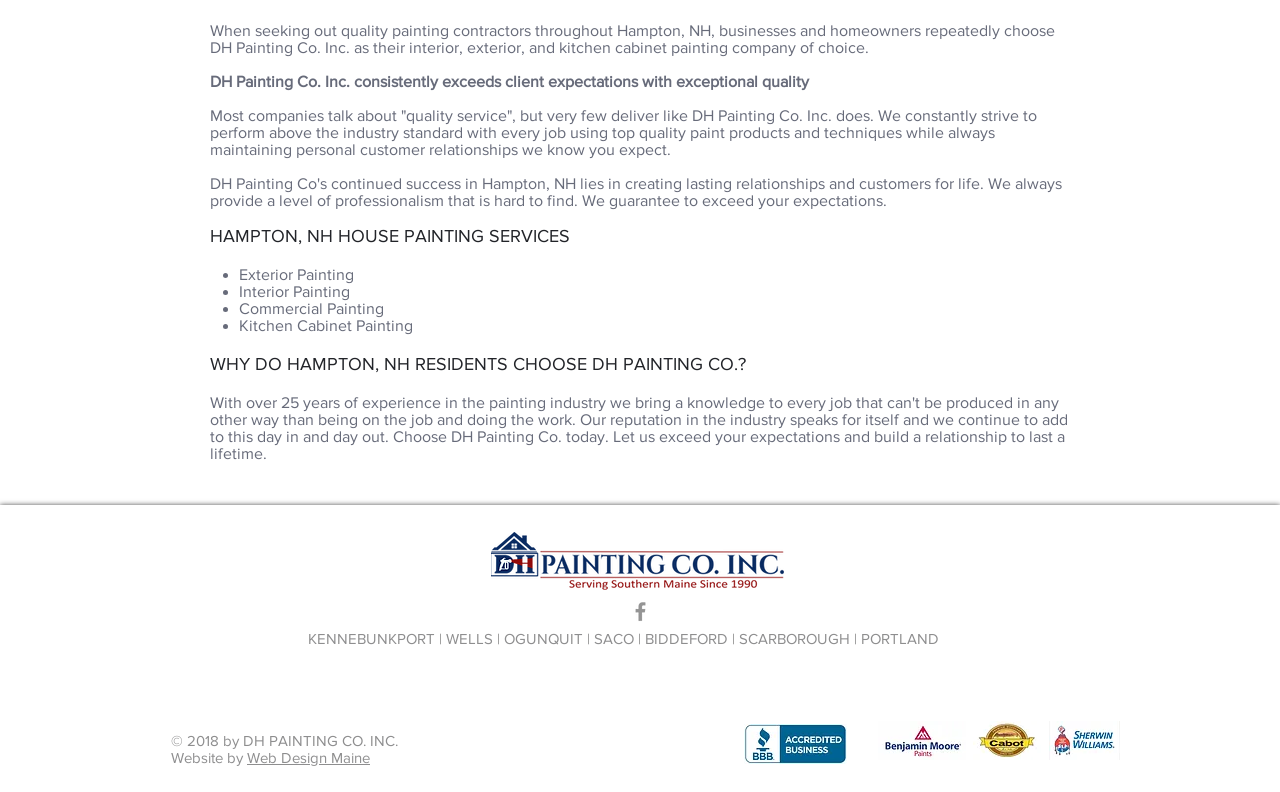Can you find the bounding box coordinates for the UI element given this description: "Web Design Maine"? Provide the coordinates as four float numbers between 0 and 1: [left, top, right, bottom].

[0.193, 0.946, 0.289, 0.967]